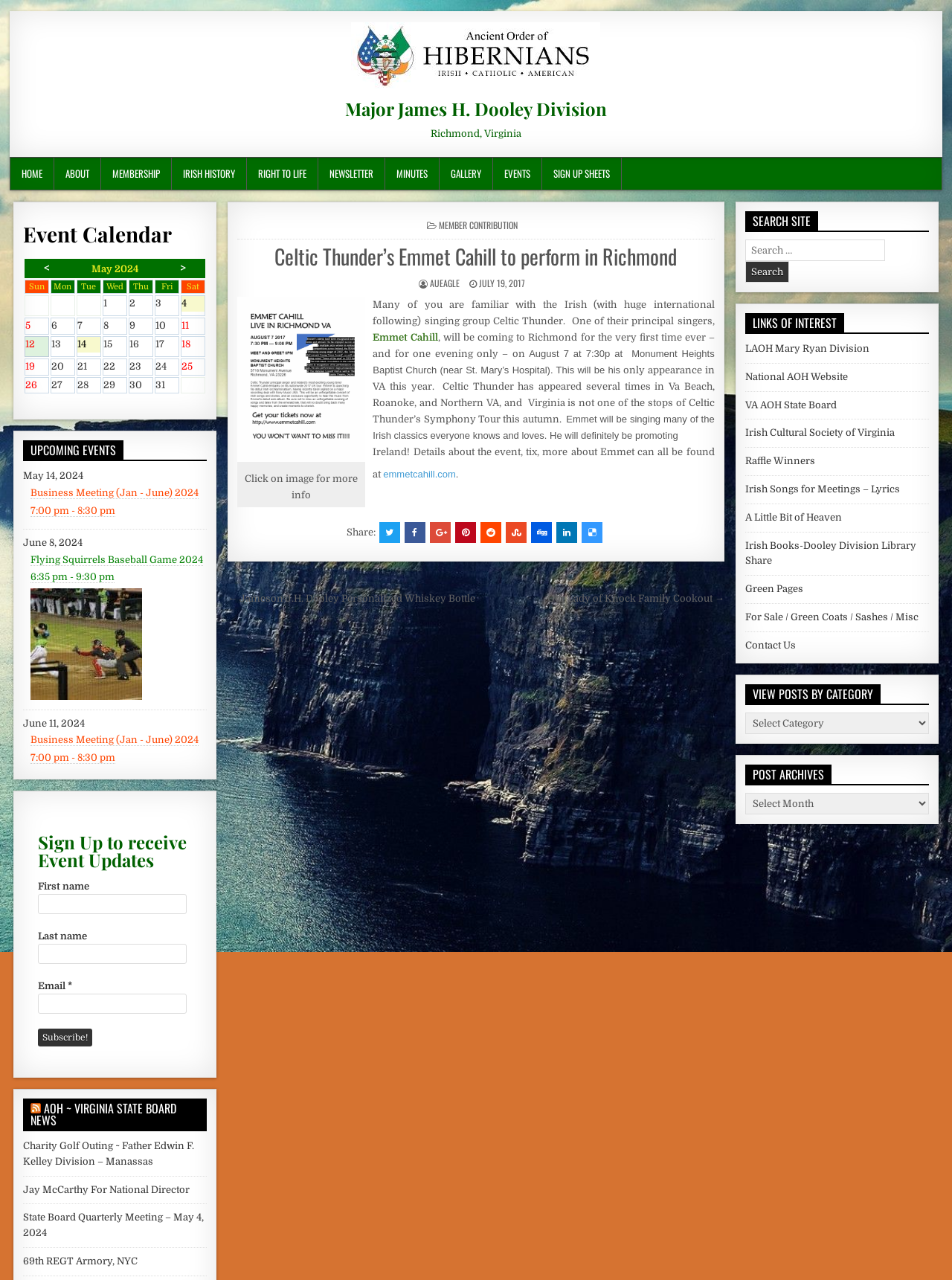Extract the bounding box coordinates for the UI element described as: "parent_node: Email * name="data[form_field_OTAzMGYxZjVhMGJmX2VtYWls]" title="Email"".

[0.04, 0.776, 0.196, 0.792]